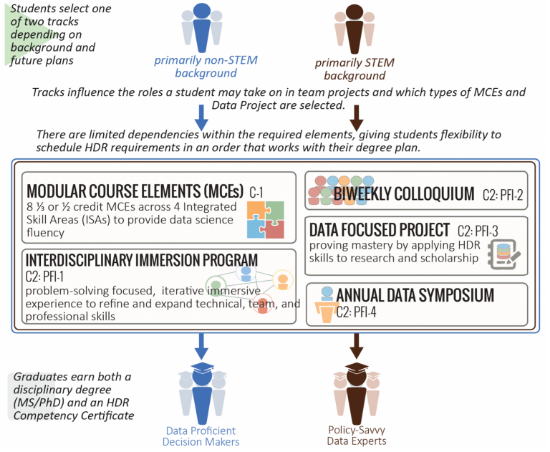What are the two career paths for graduates?
Use the information from the image to give a detailed answer to the question.

The imagery depicts the role of each track in shaping students' careers, with graduates emerging as either Data-Proficient Decision Makers or Policy-Savvy Data Experts, ready to tackle challenges in the data-driven world.